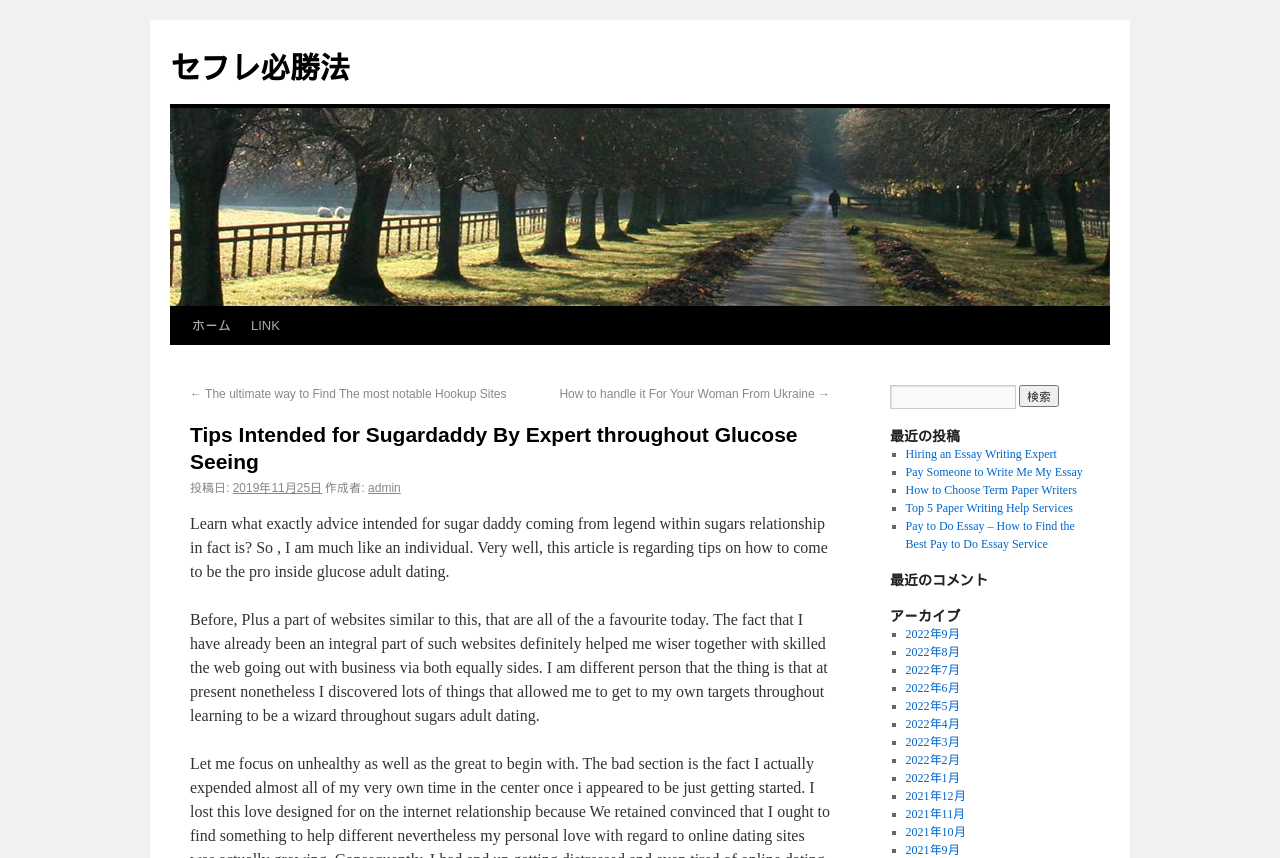Who is the author of the article?
Please provide a comprehensive answer based on the contents of the image.

I found the author of the article by looking at the '作成者:' section, which is located below the main heading. The author is specified as 'admin'.